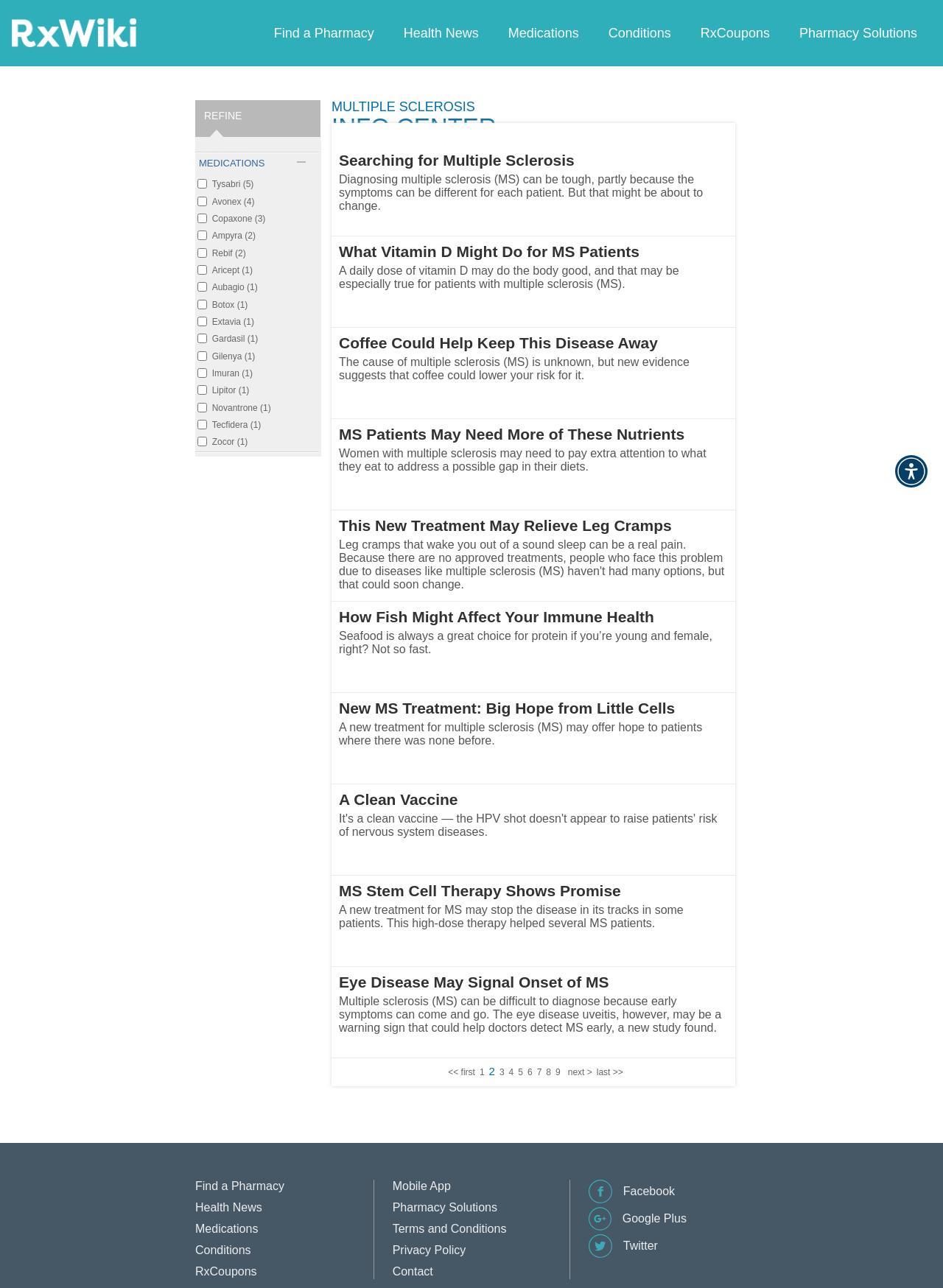Please locate the bounding box coordinates for the element that should be clicked to achieve the following instruction: "Click on the 'Multiple Sclerosis News Story Article Listing' link". Ensure the coordinates are given as four float numbers between 0 and 1, i.e., [left, top, right, bottom].

[0.012, 0.021, 0.144, 0.029]